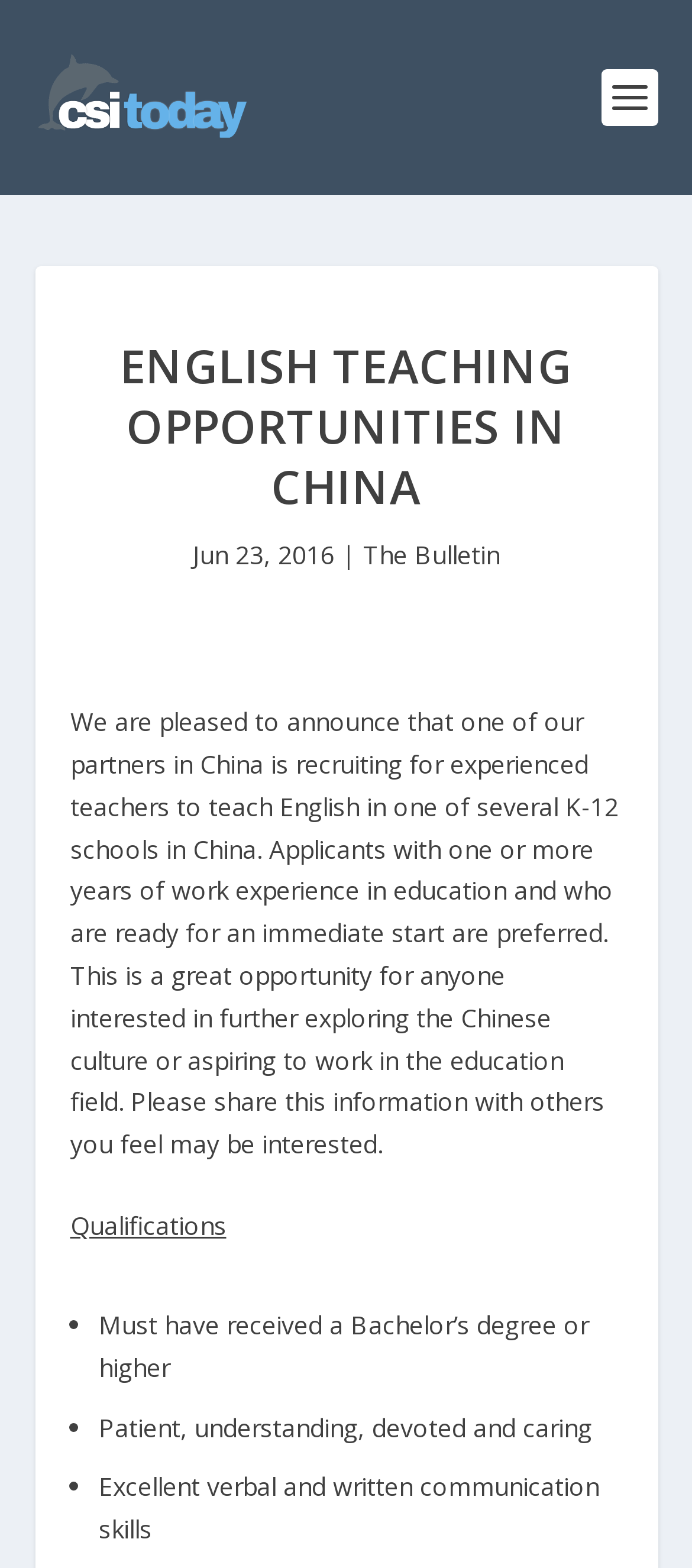Find and generate the main title of the webpage.

ENGLISH TEACHING OPPORTUNITIES IN CHINA